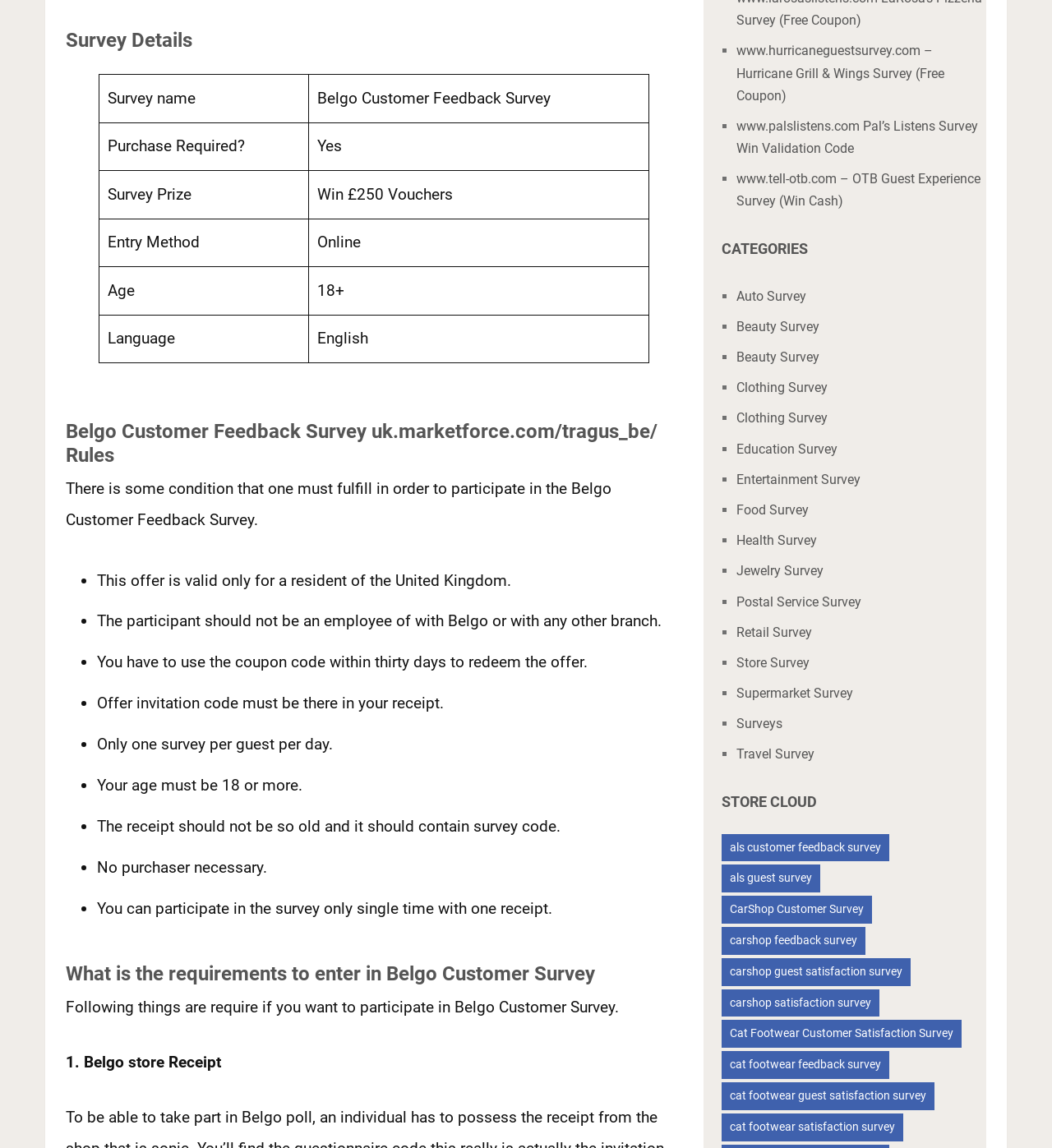What is the survey name?
Could you answer the question in a detailed manner, providing as much information as possible?

The survey name can be found in the table under the 'Survey Details' heading, in the first row, second column.